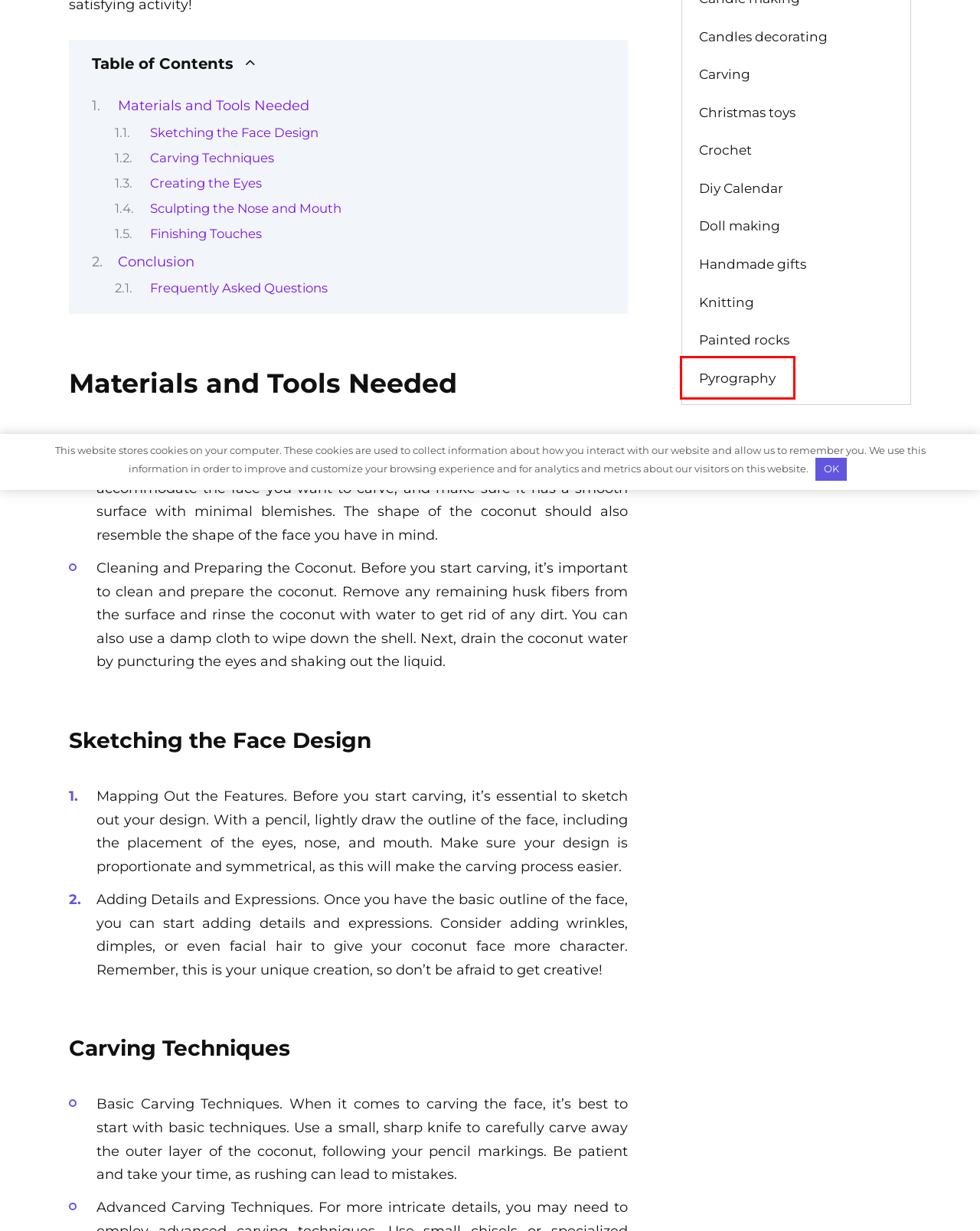Evaluate the webpage screenshot and identify the element within the red bounding box. Select the webpage description that best fits the new webpage after clicking the highlighted element. Here are the candidates:
A. ᐈ Knitting: A Complete Beginner's Guide
B. ᐈ Painted rocks: A Complete Beginner's Guide
C. ᐈ Pyrography: A Complete Beginner's Guide
D. ᐈ Diy Calendar: A Complete Beginner's Guide
E. ᐈ Doll making: A Complete Beginner's Guide
F. ᐈ Handmade gifts: A Complete Beginner's Guide
G. ᐈ Candles decorating: A Complete Beginner's Guide
H. ᐈ Christmas toys: A Complete Beginner's Guide

C